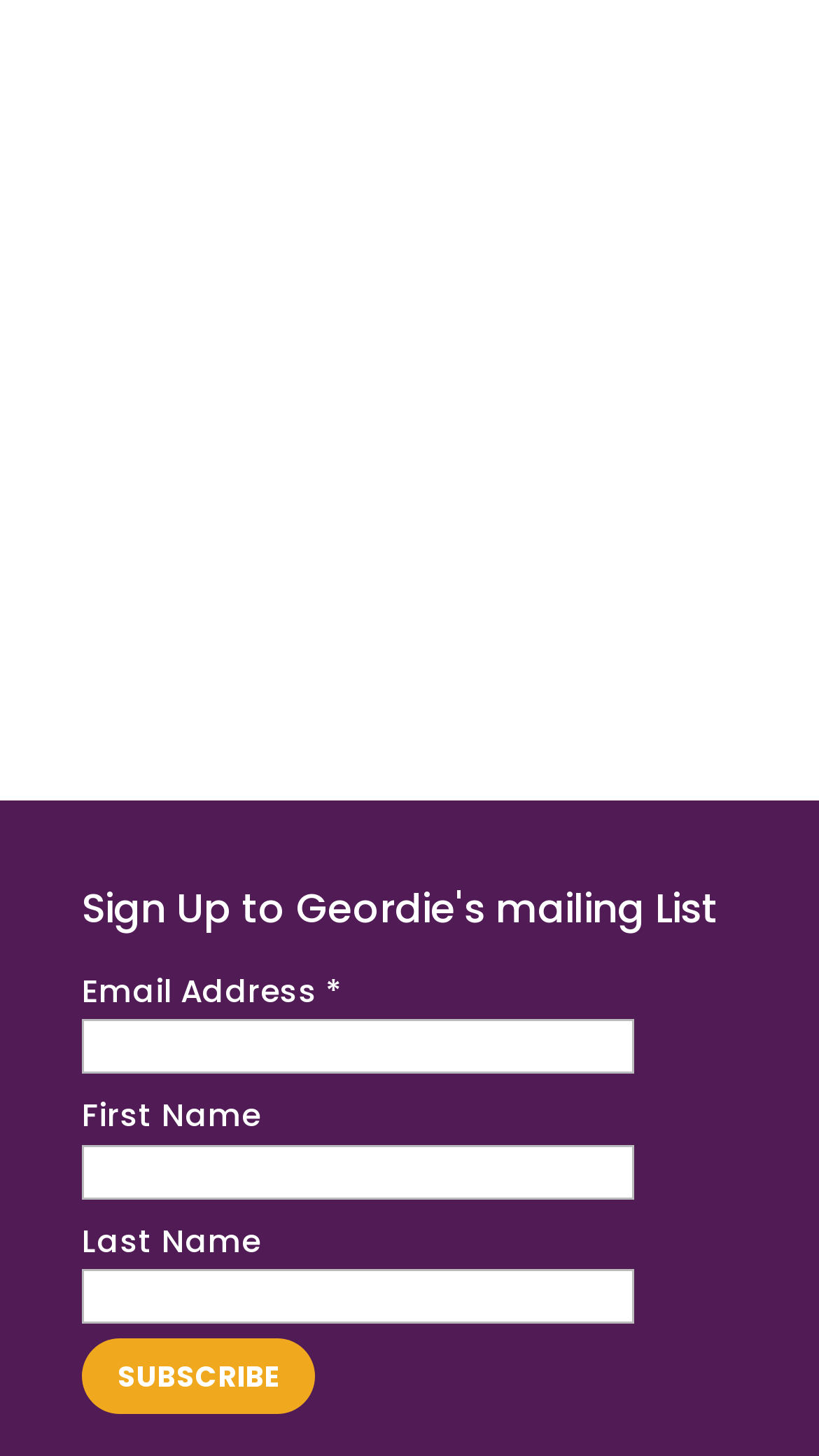Extract the bounding box for the UI element that matches this description: "parent_node: Email Address * name="EMAIL"".

[0.1, 0.7, 0.774, 0.737]